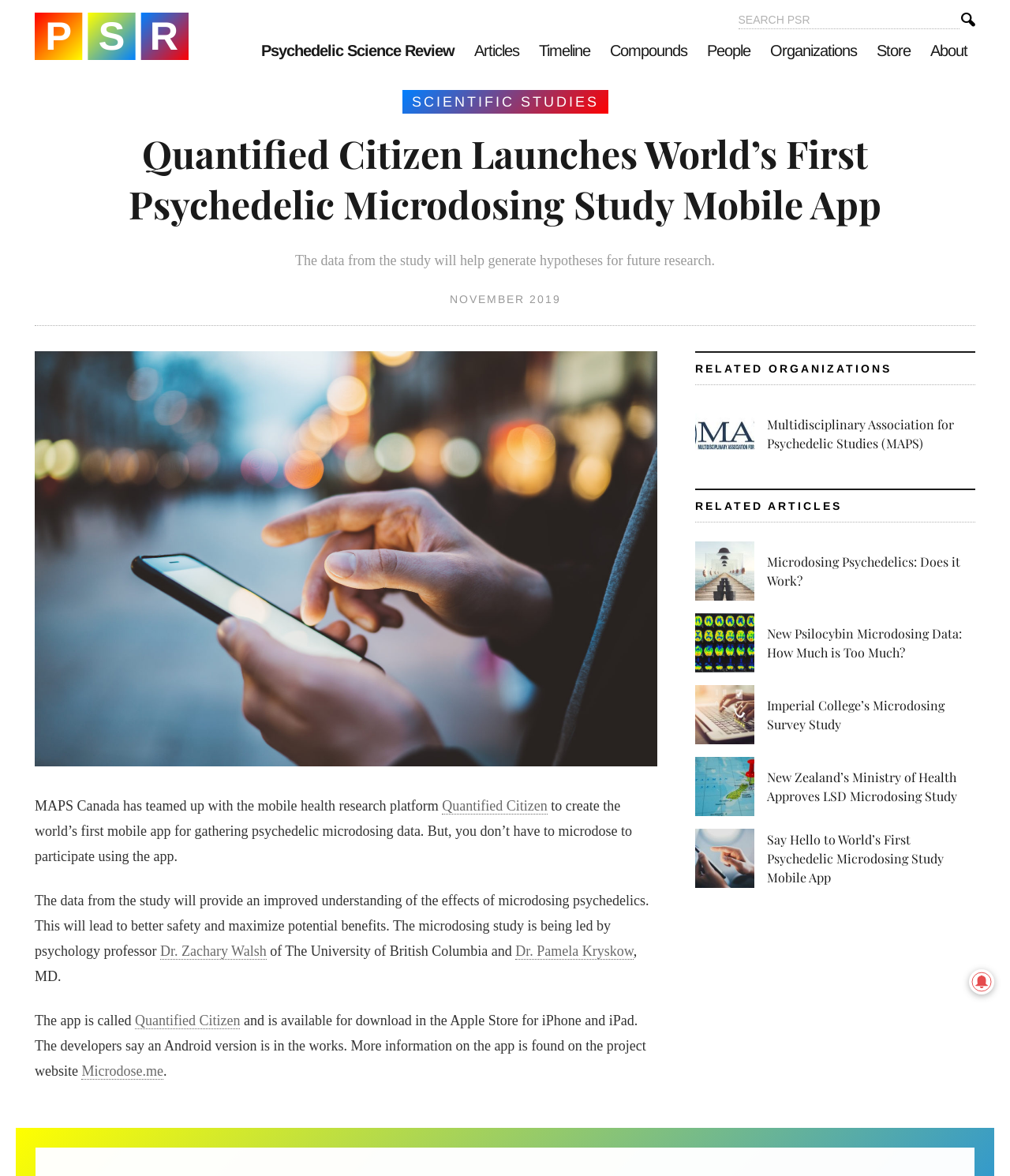Locate the bounding box of the UI element based on this description: "parent_node: SEARCH FOR:". Provide four float numbers between 0 and 1 as [left, top, right, bottom].

[0.953, 0.005, 0.972, 0.02]